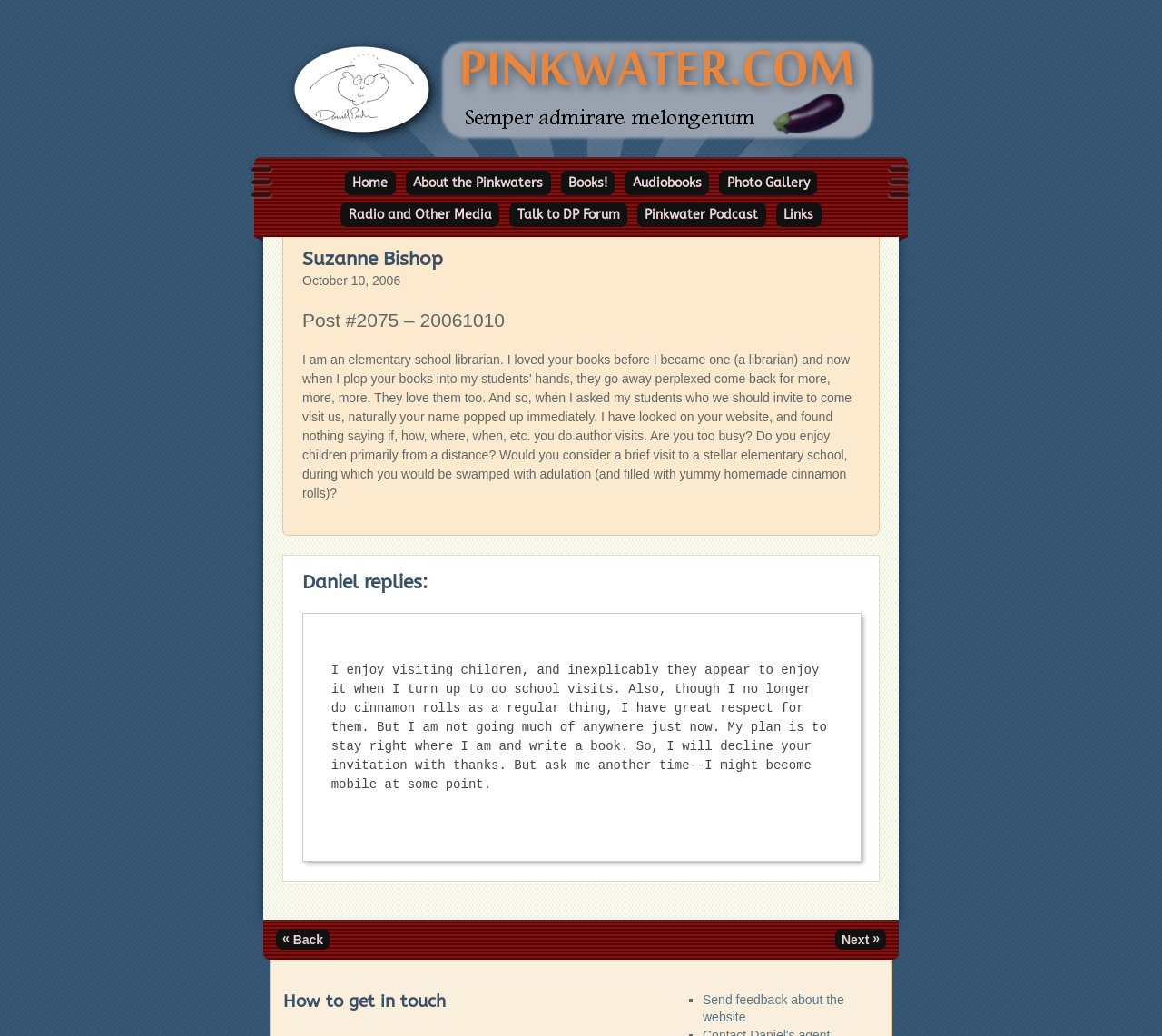Specify the bounding box coordinates (top-left x, top-left y, bottom-right x, bottom-right y) of the UI element in the screenshot that matches this description: Books!

[0.483, 0.165, 0.529, 0.188]